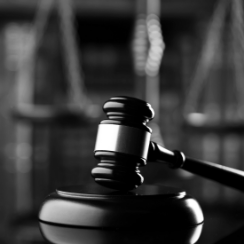What type of lawsuits is the image related to?
Please analyze the image and answer the question with as much detail as possible.

The composition captures the weight of legal matters and the significance of justice in ensuring the protection of vulnerable populations, specifically relating to lawsuits involving elder abuse and neglect.